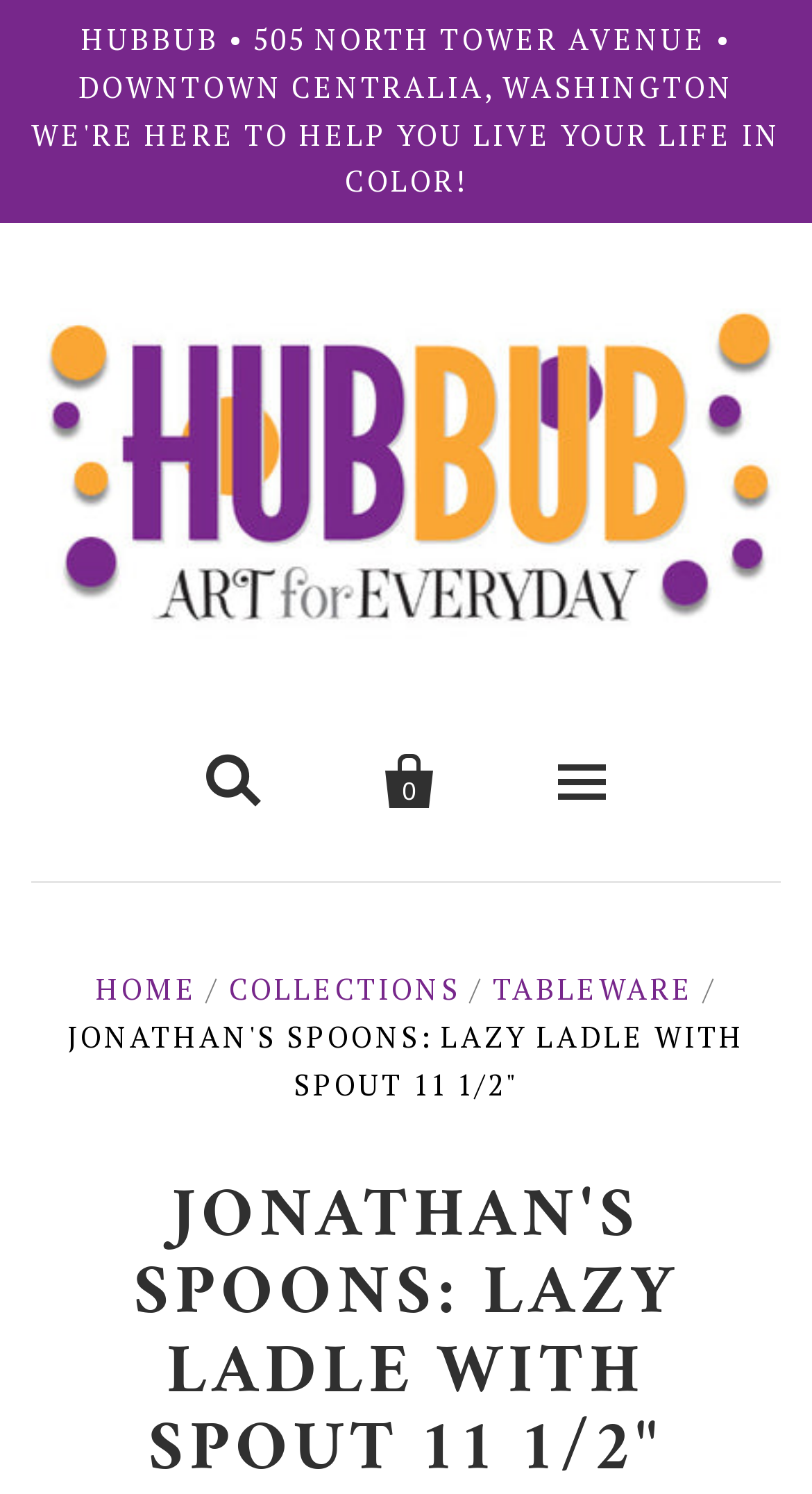What is the address of the store?
Please use the image to provide a one-word or short phrase answer.

505 NORTH TOWER AVENUE • DOWNTOWN CENTRALIA, WASHINGTON